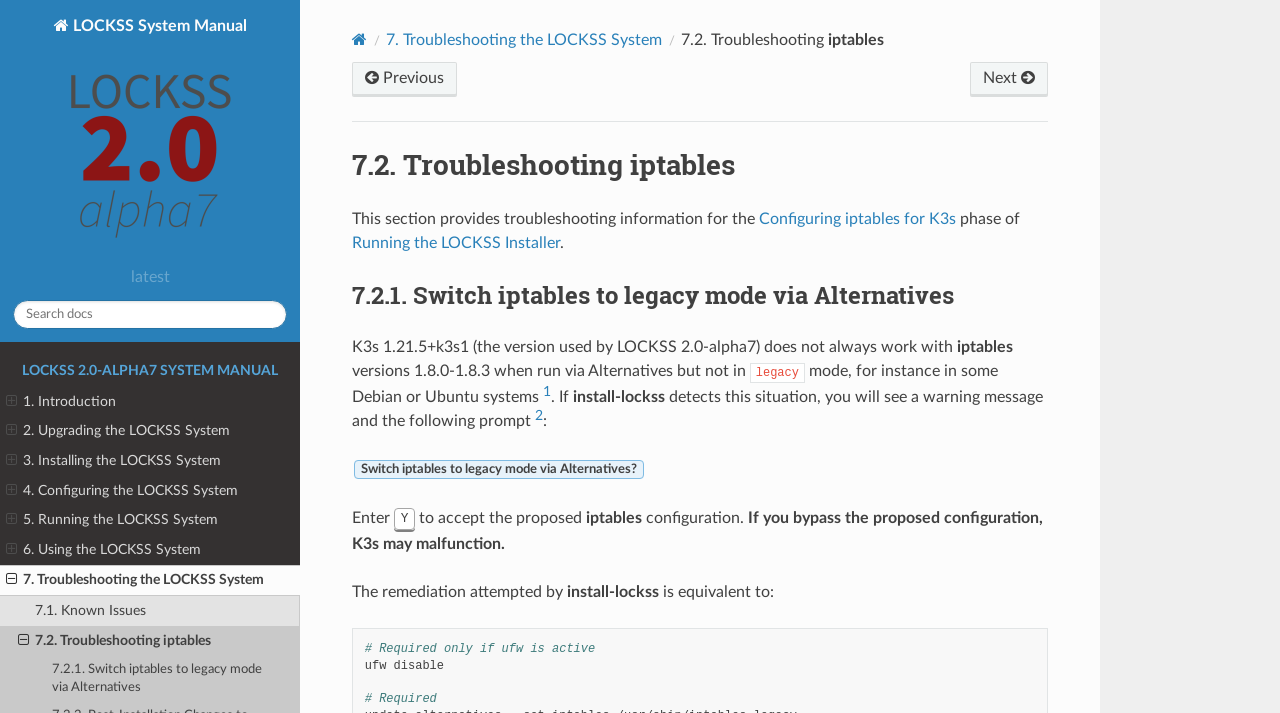Identify and provide the bounding box coordinates of the UI element described: "1. Introduction". The coordinates should be formatted as [left, top, right, bottom], with each number being a float between 0 and 1.

[0.0, 0.543, 0.234, 0.584]